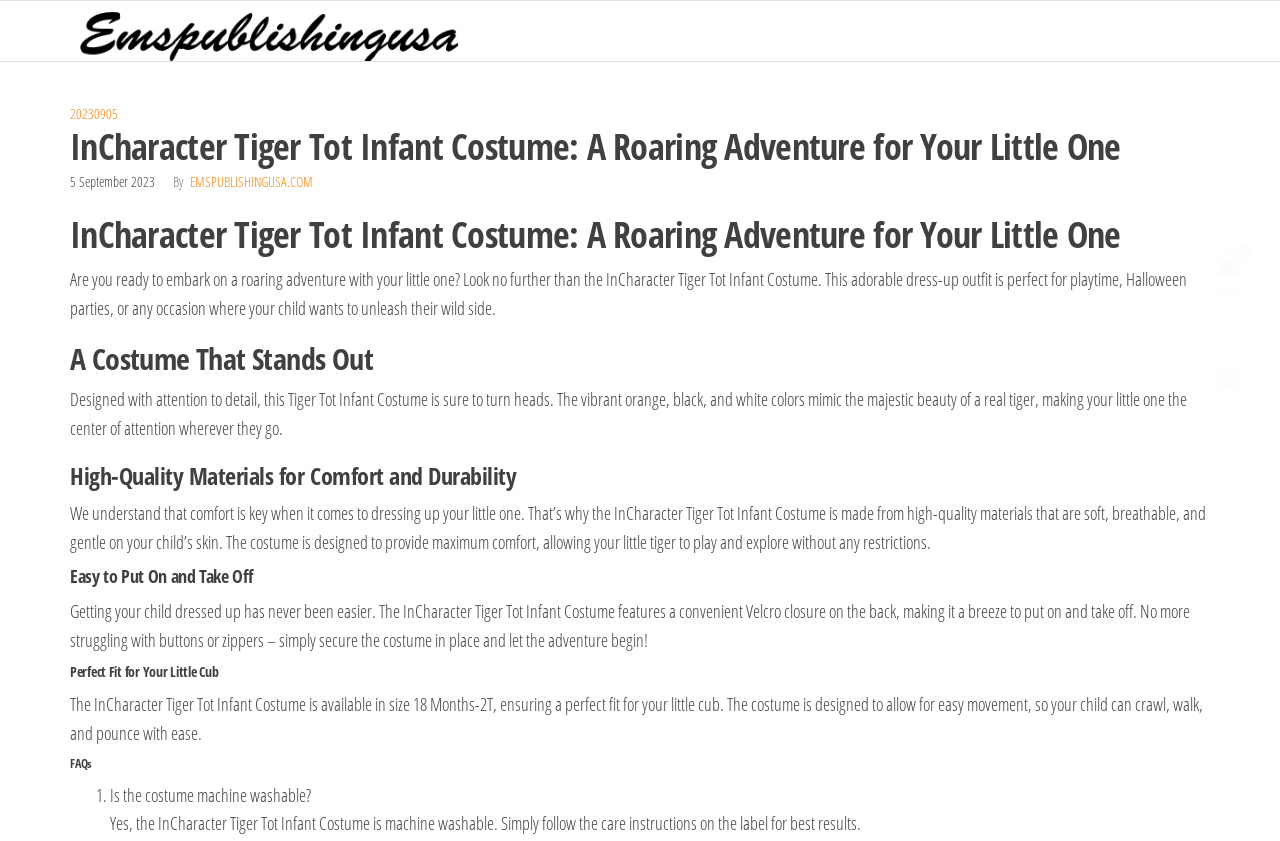What is the name of the infant costume?
Based on the image, answer the question with as much detail as possible.

The name of the infant costume is mentioned in the heading 'InCharacter Tiger Tot Infant Costume: A Roaring Adventure for Your Little One' which is present multiple times on the webpage.